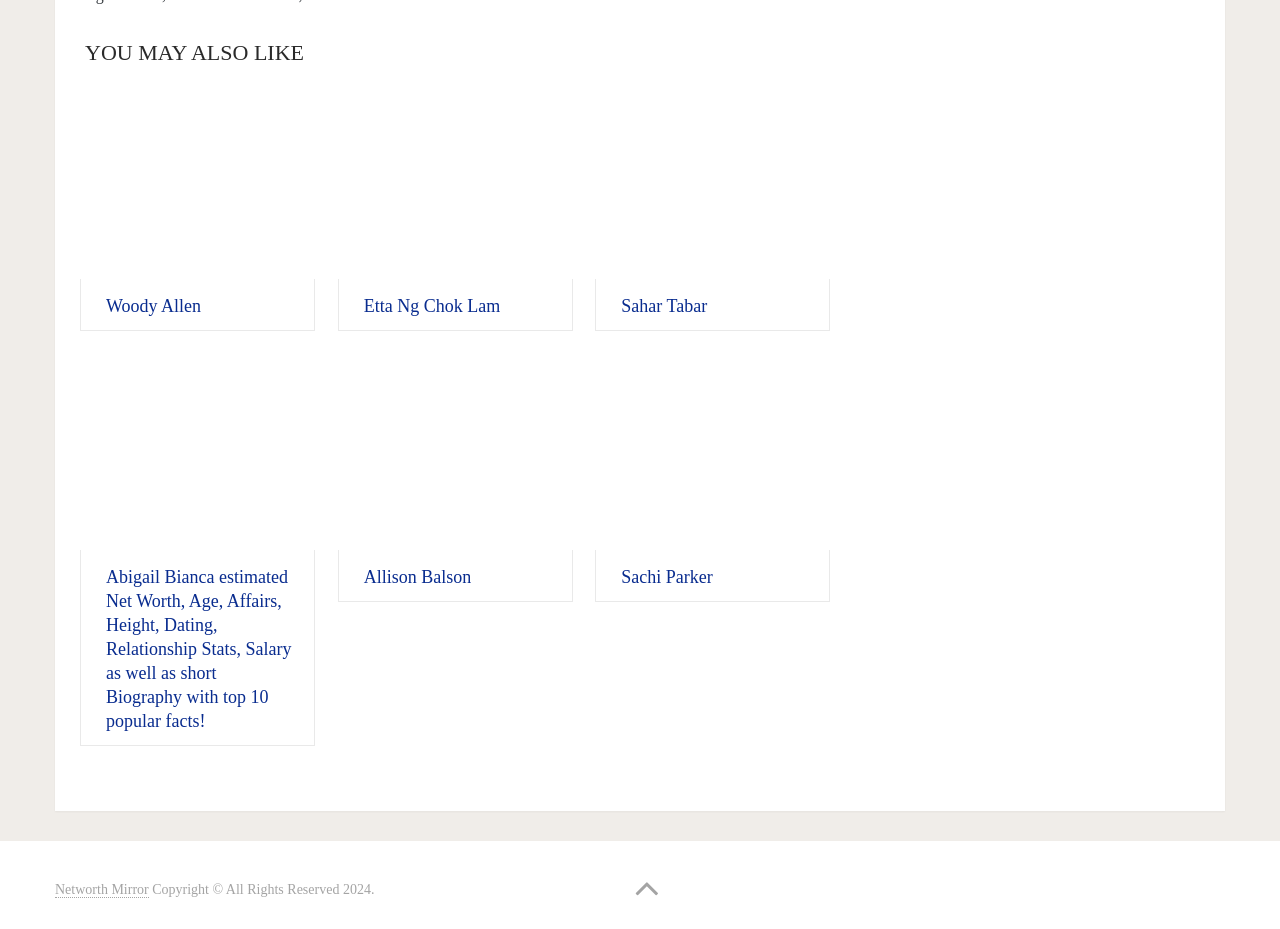What is the purpose of the link at the bottom left of the webpage?
Based on the image, answer the question with as much detail as possible.

The purpose of the link at the bottom left of the webpage is to navigate to 'Networth Mirror', which is indicated by the link text 'Networth Mirror'.